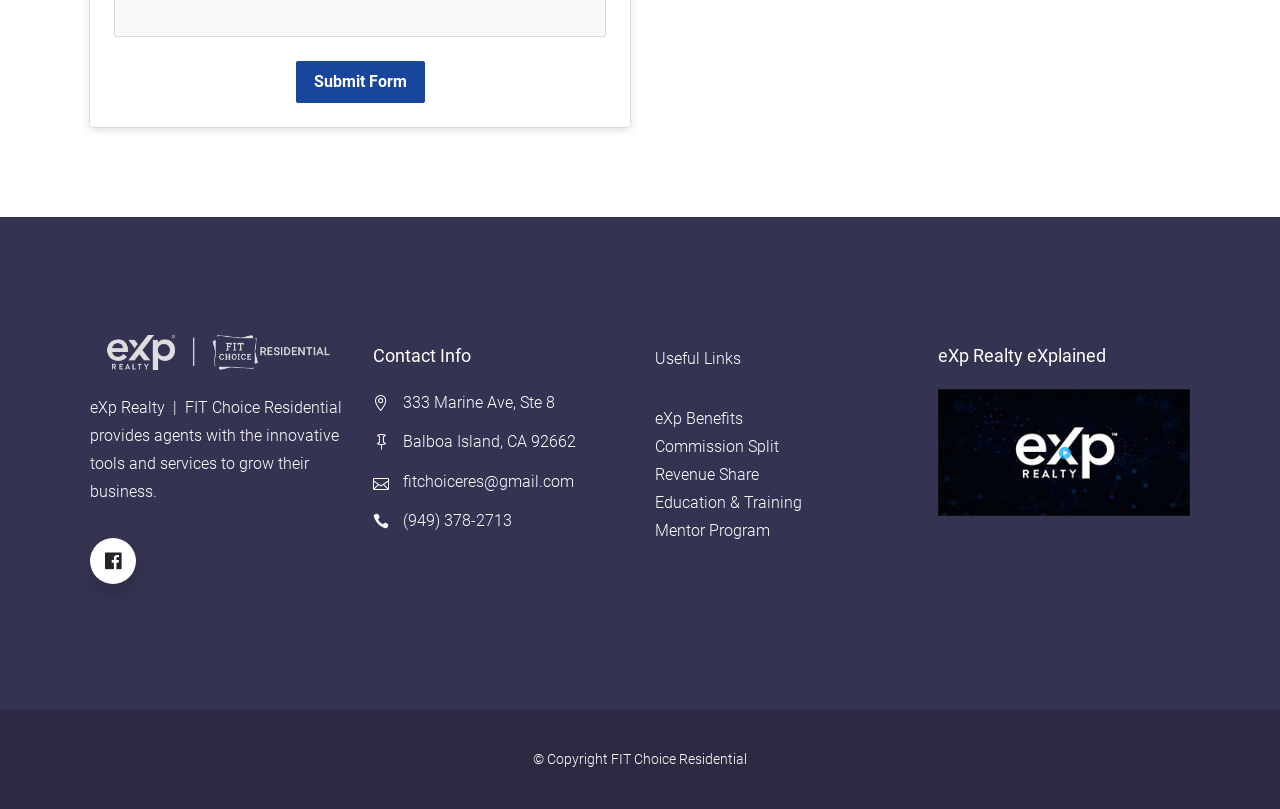What is the title of the section on the right?
Use the screenshot to answer the question with a single word or phrase.

eXp Realty eXplained